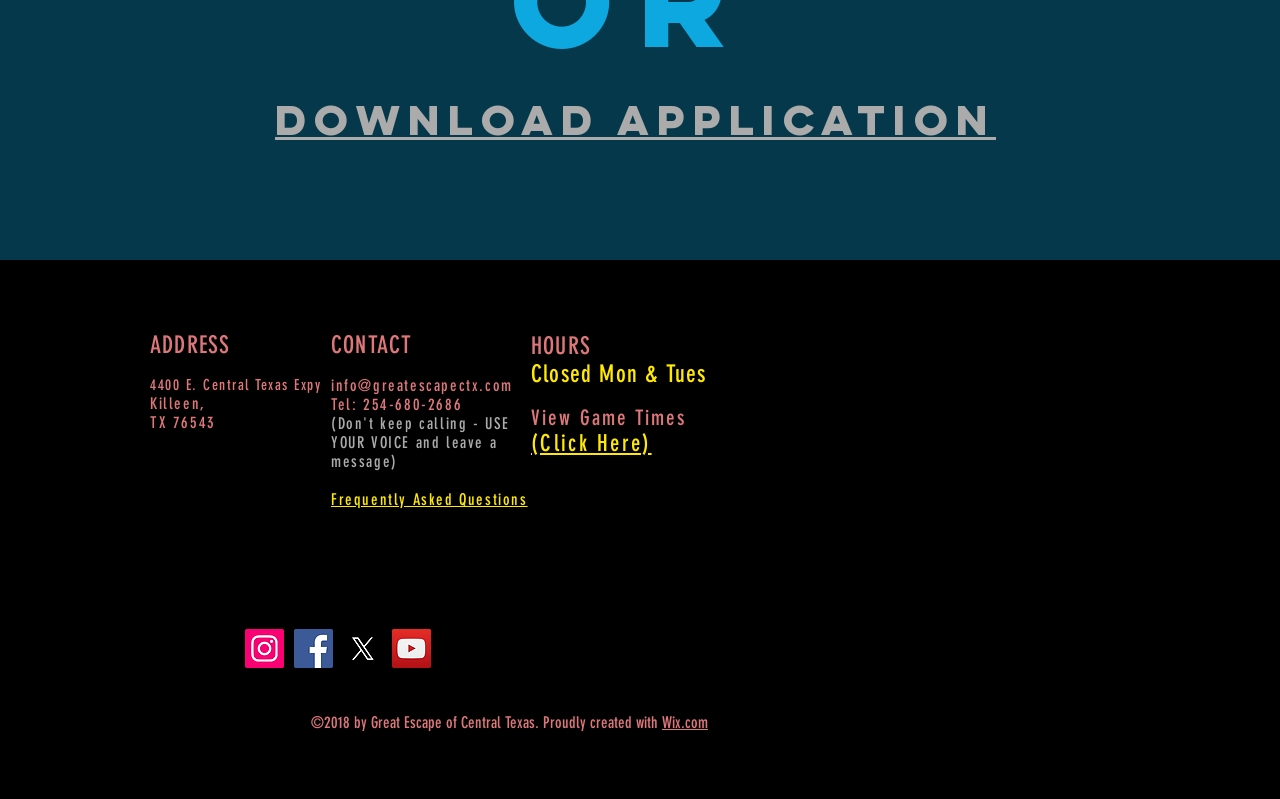Kindly determine the bounding box coordinates of the area that needs to be clicked to fulfill this instruction: "Visit Facebook page".

[0.23, 0.788, 0.26, 0.837]